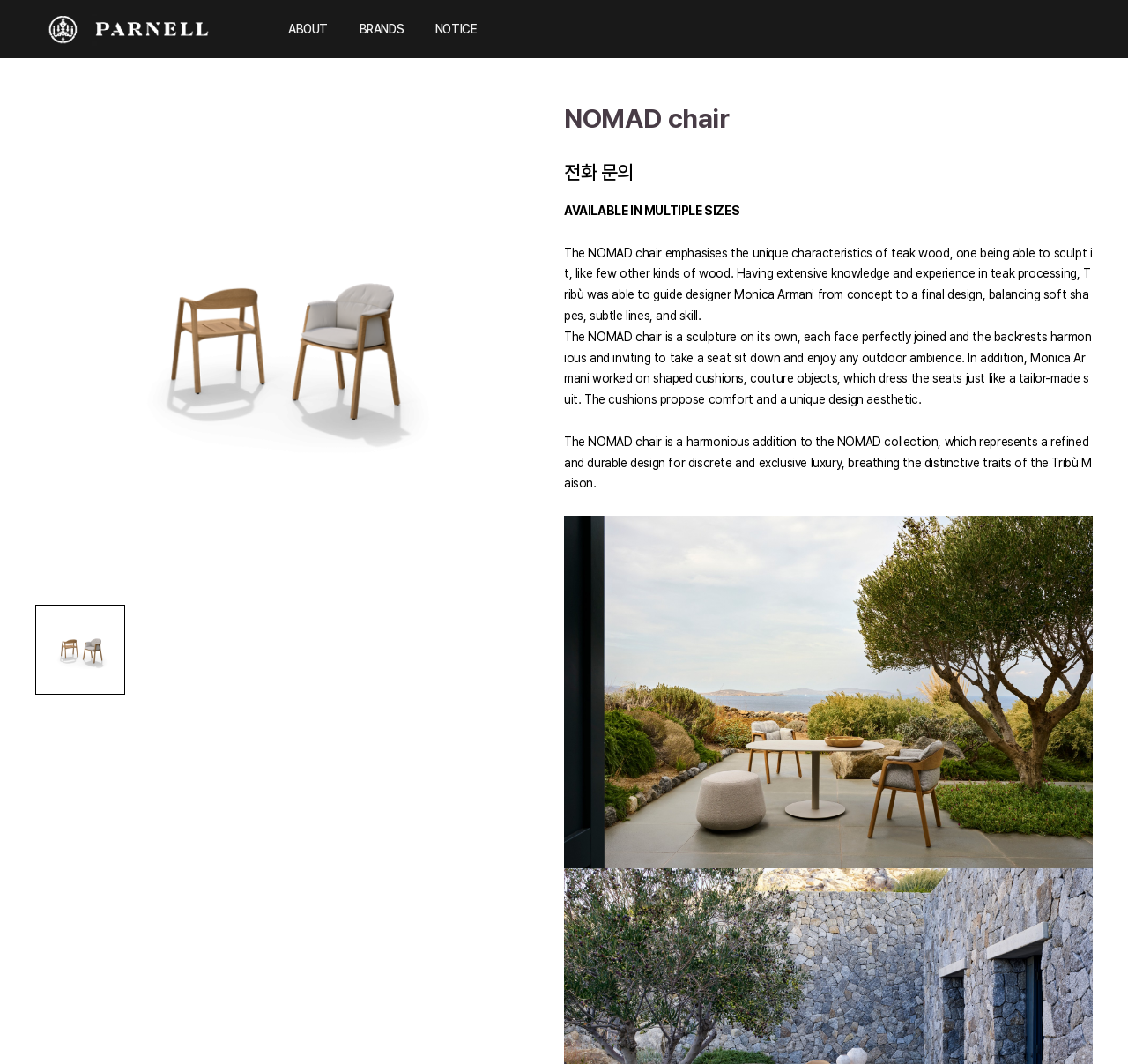Determine the bounding box coordinates of the clickable element necessary to fulfill the instruction: "Click the ABOUT link". Provide the coordinates as four float numbers within the 0 to 1 range, i.e., [left, top, right, bottom].

[0.256, 0.004, 0.291, 0.051]